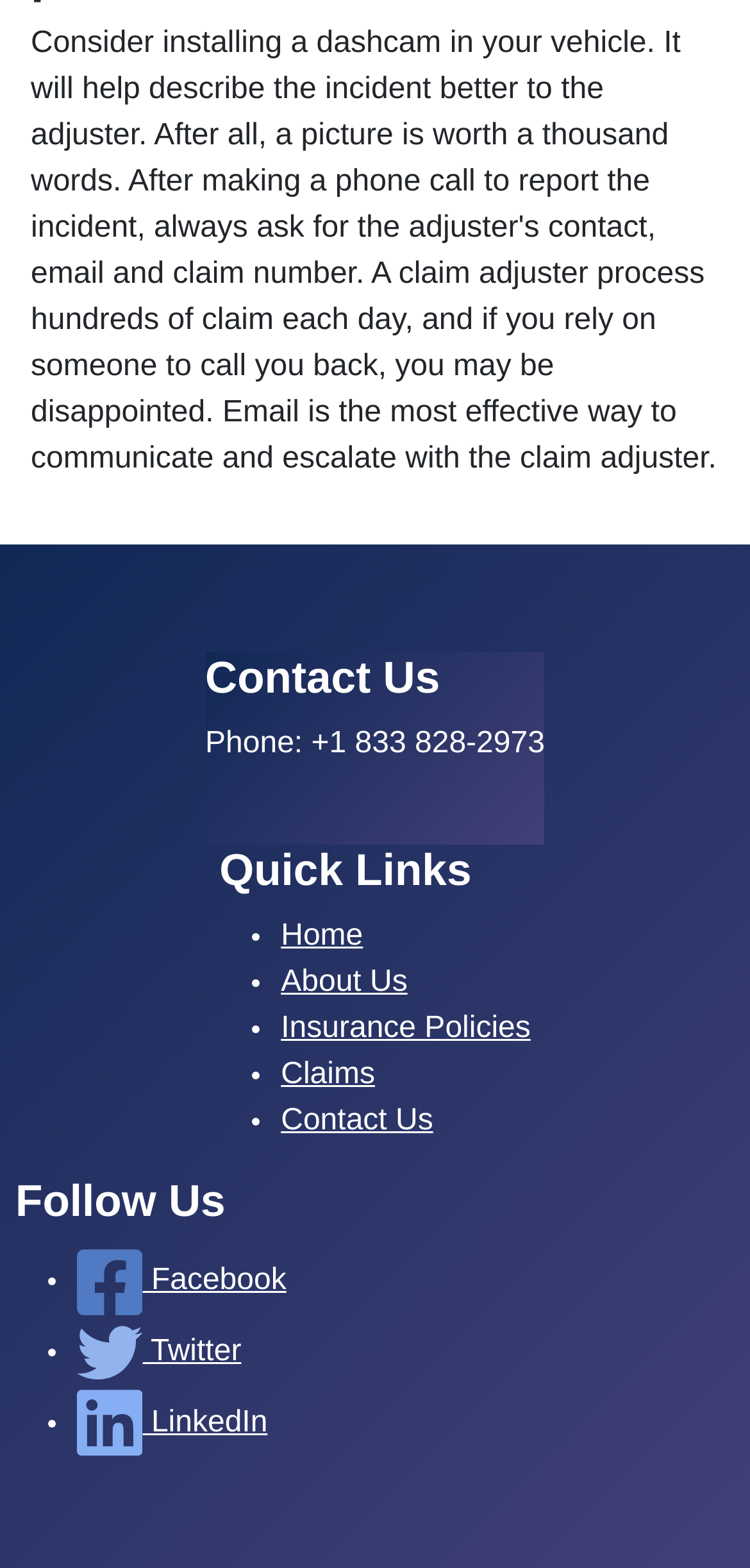Please identify the bounding box coordinates of the element's region that should be clicked to execute the following instruction: "click Phone number". The bounding box coordinates must be four float numbers between 0 and 1, i.e., [left, top, right, bottom].

[0.274, 0.464, 0.726, 0.485]